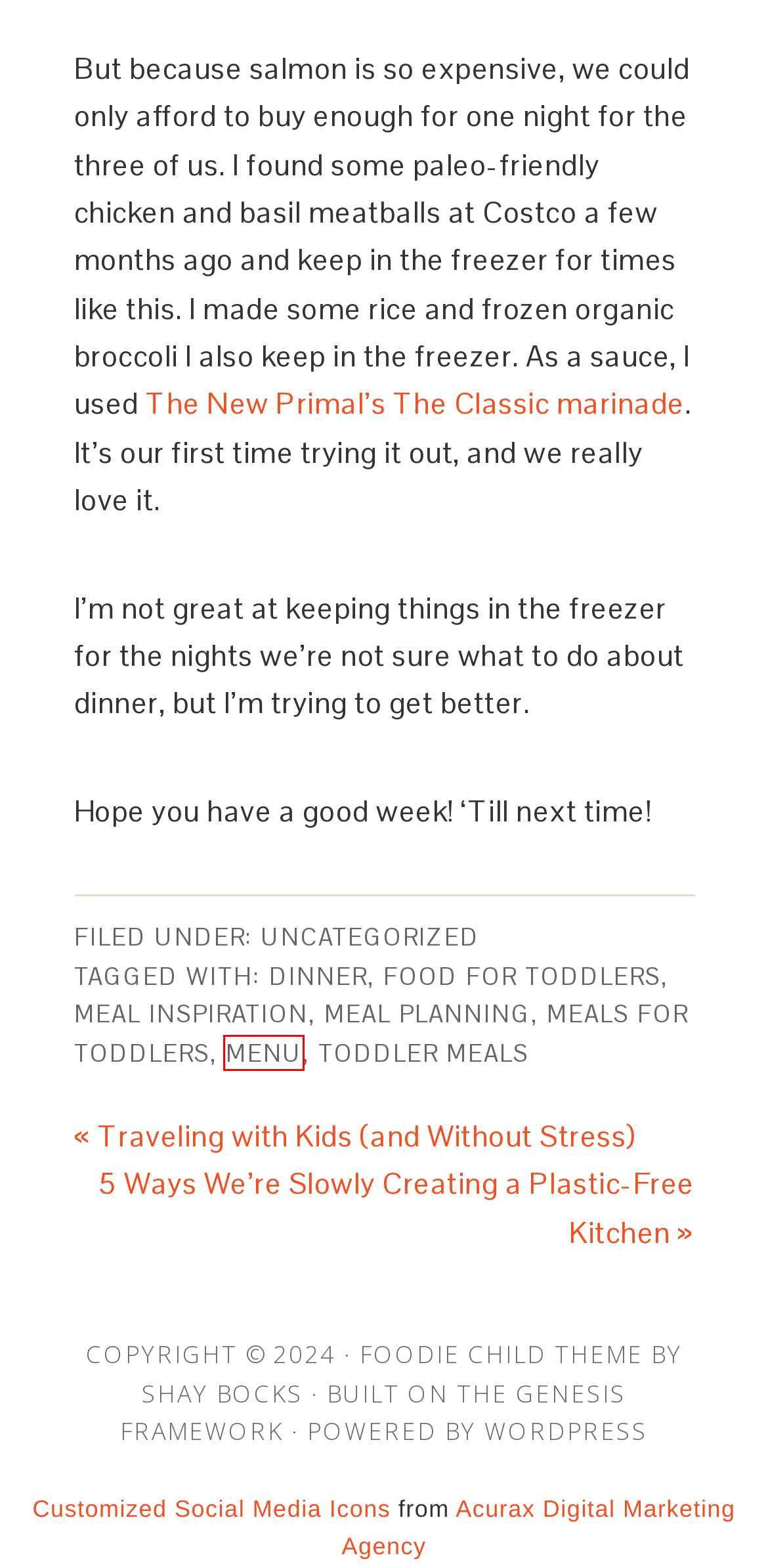Examine the screenshot of the webpage, which includes a red bounding box around an element. Choose the best matching webpage description for the page that will be displayed after clicking the element inside the red bounding box. Here are the candidates:
A. toddler meals - Flurries of Flour
B. meal planning - Flurries of Flour
C. meals for toddlers - Flurries of Flour
D. dinner - Flurries of Flour
E. meal inspiration - Flurries of Flour
F. menu - Flurries of Flour
G. 5 Ways to Create a Plastic-Free Kitchen | Flurries of Flour
H. Uncategorized - Flurries of Flour

F